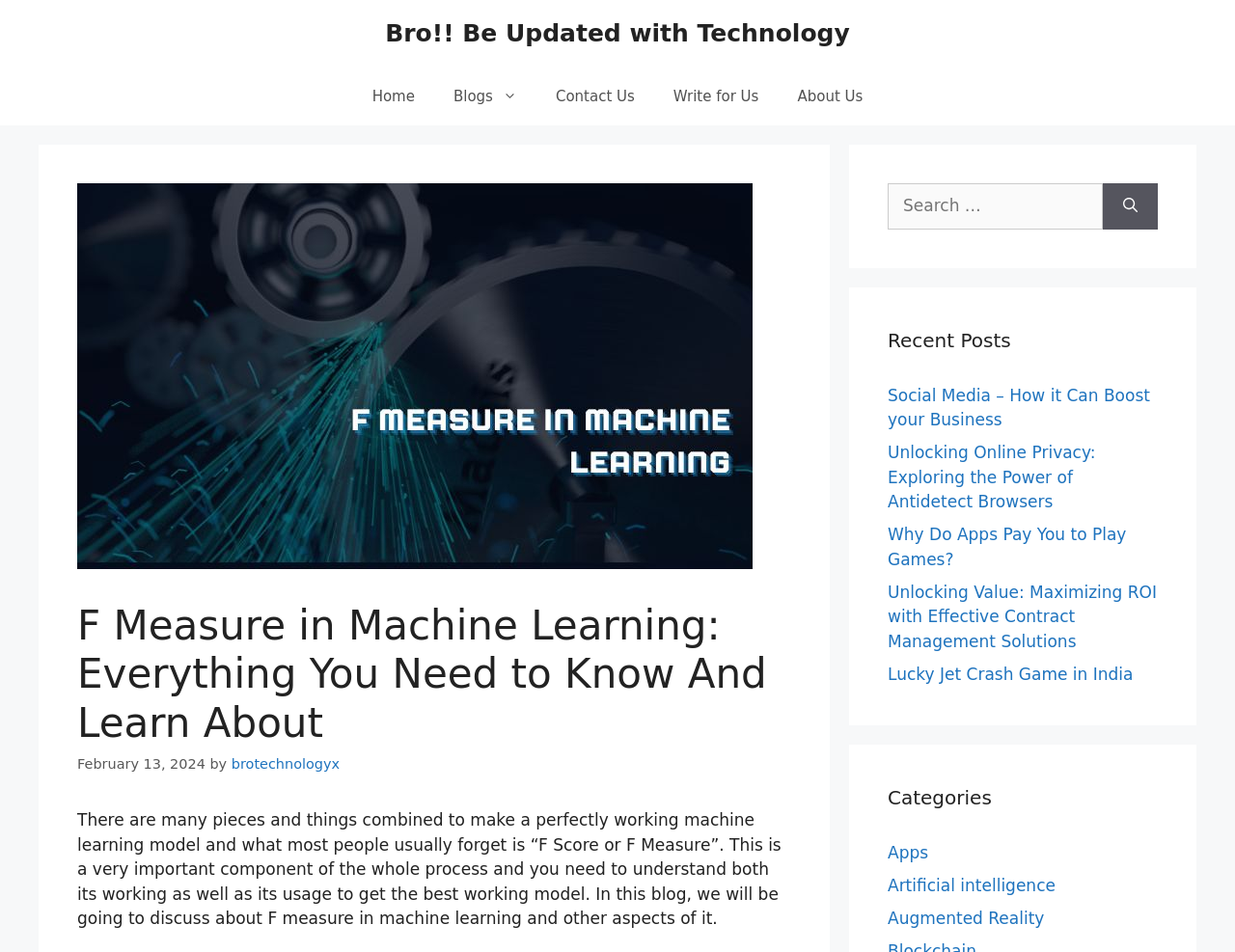Could you determine the bounding box coordinates of the clickable element to complete the instruction: "Print the current page"? Provide the coordinates as four float numbers between 0 and 1, i.e., [left, top, right, bottom].

None